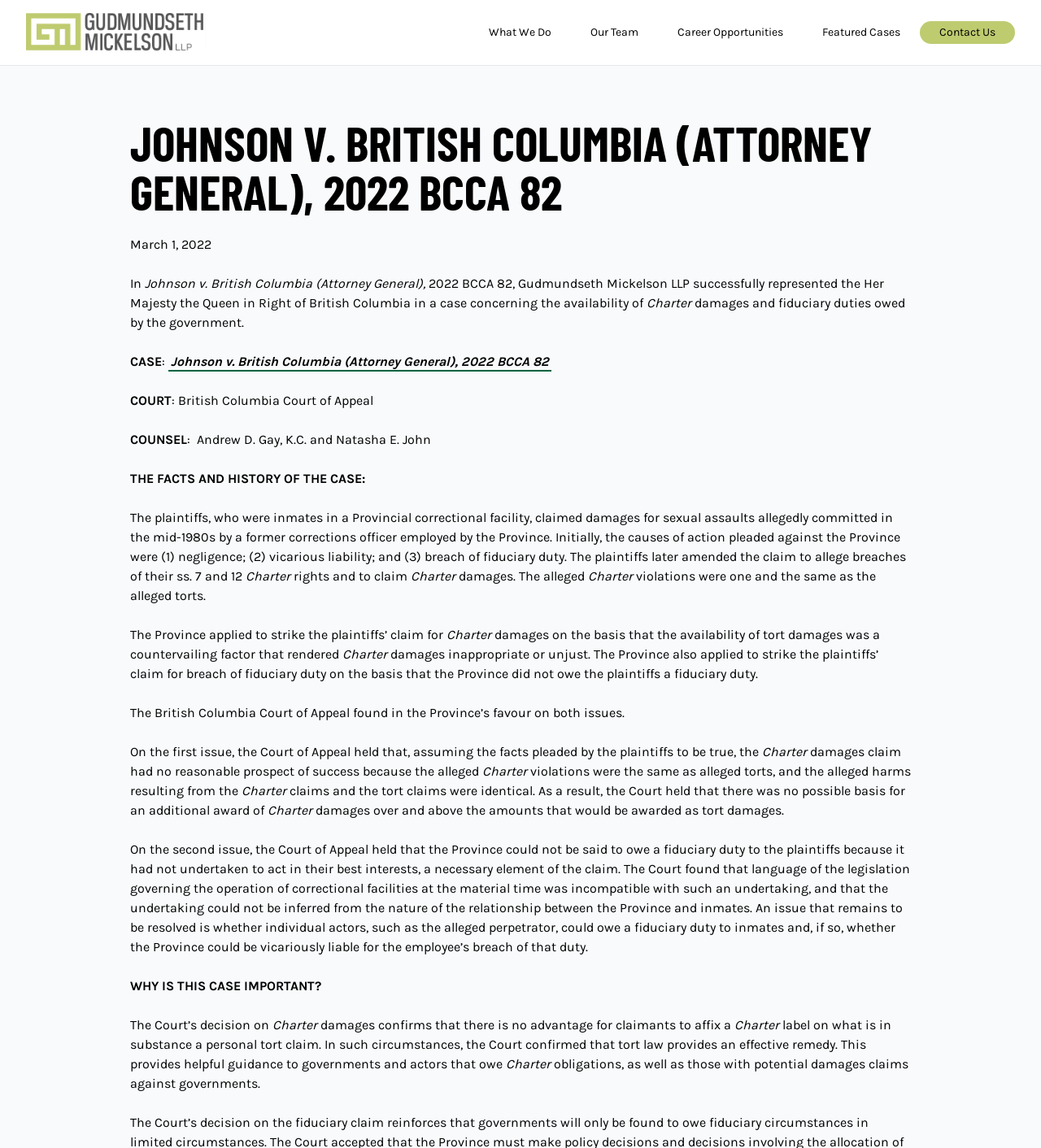Identify the headline of the webpage and generate its text content.

JOHNSON V. BRITISH COLUMBIA (ATTORNEY GENERAL), 2022 BCCA 82